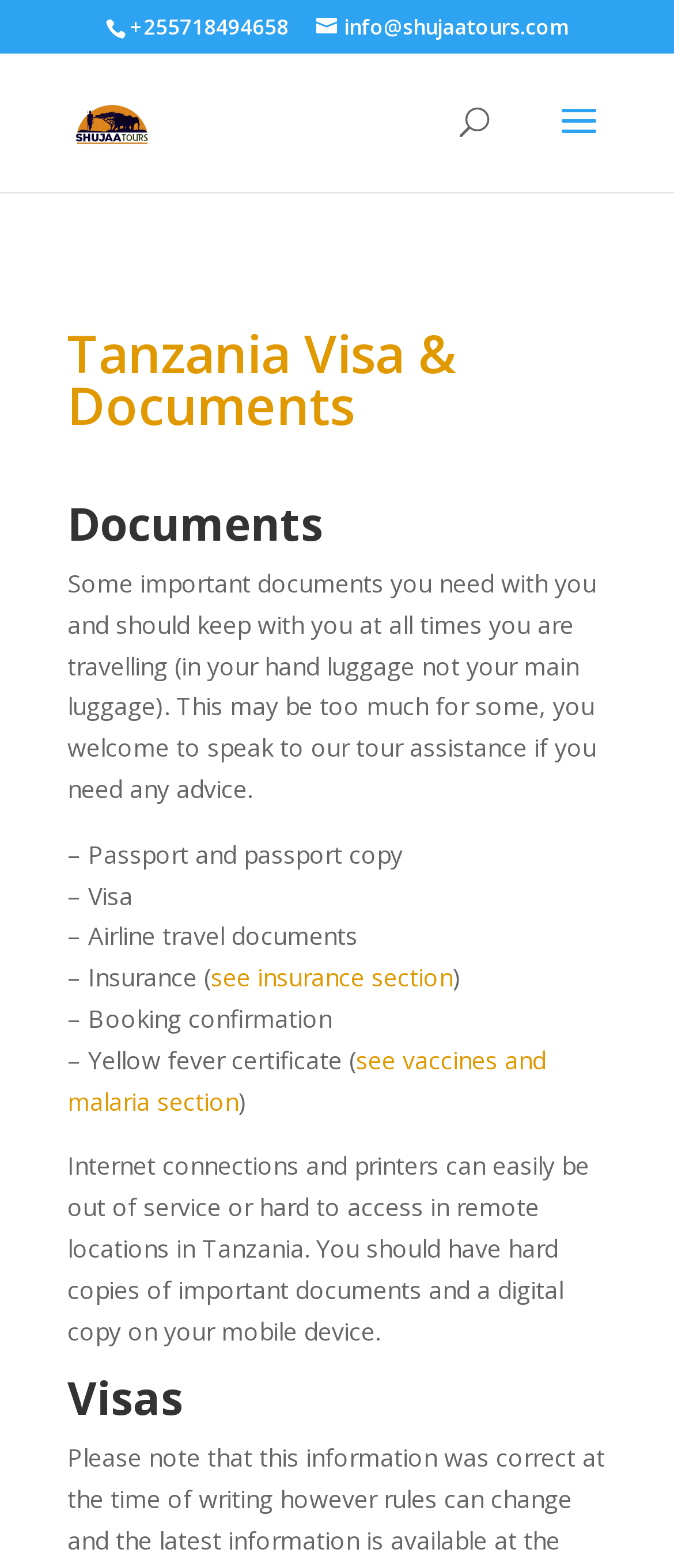Generate the text of the webpage's primary heading.

Tanzania Visa & Documents